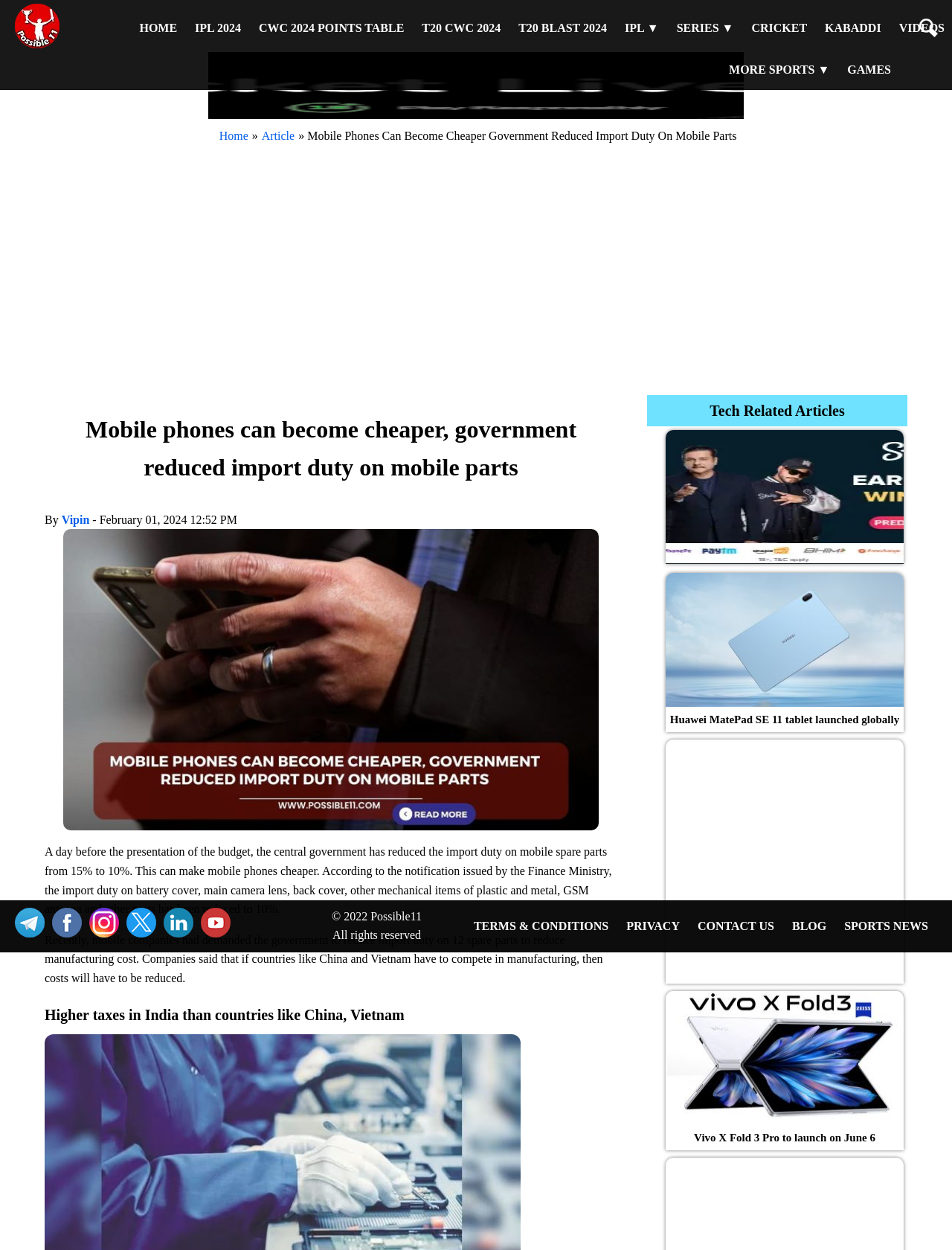Who wrote the article?
Look at the image and provide a short answer using one word or a phrase.

Vipin